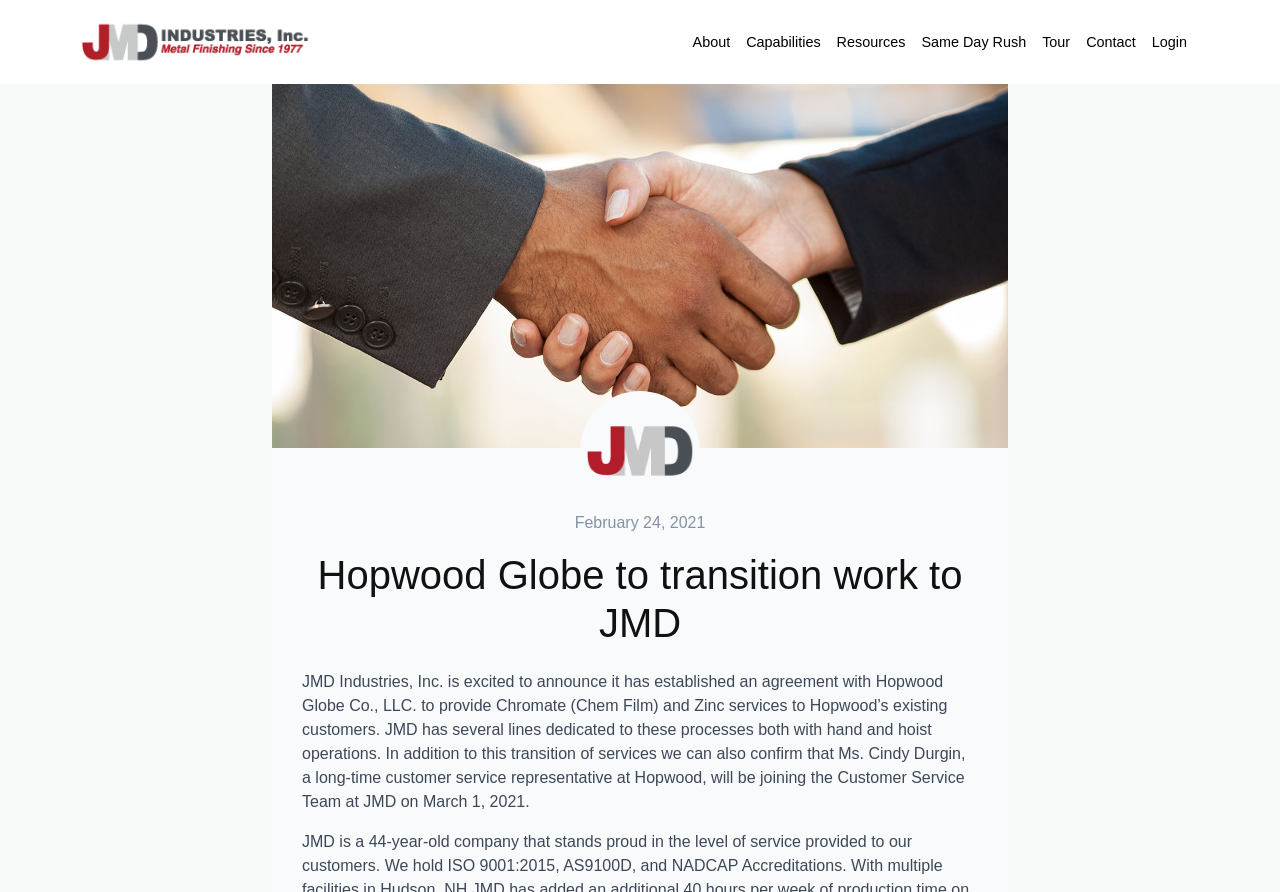What is the company that Hopwood Globe is transitioning work to?
Please provide a full and detailed response to the question.

I found the text 'JMD Industries, Inc. is excited to announce...' in the StaticText element with bounding box coordinates [0.236, 0.754, 0.754, 0.908], which indicates that Hopwood Globe is transitioning work to JMD Industries, Inc.